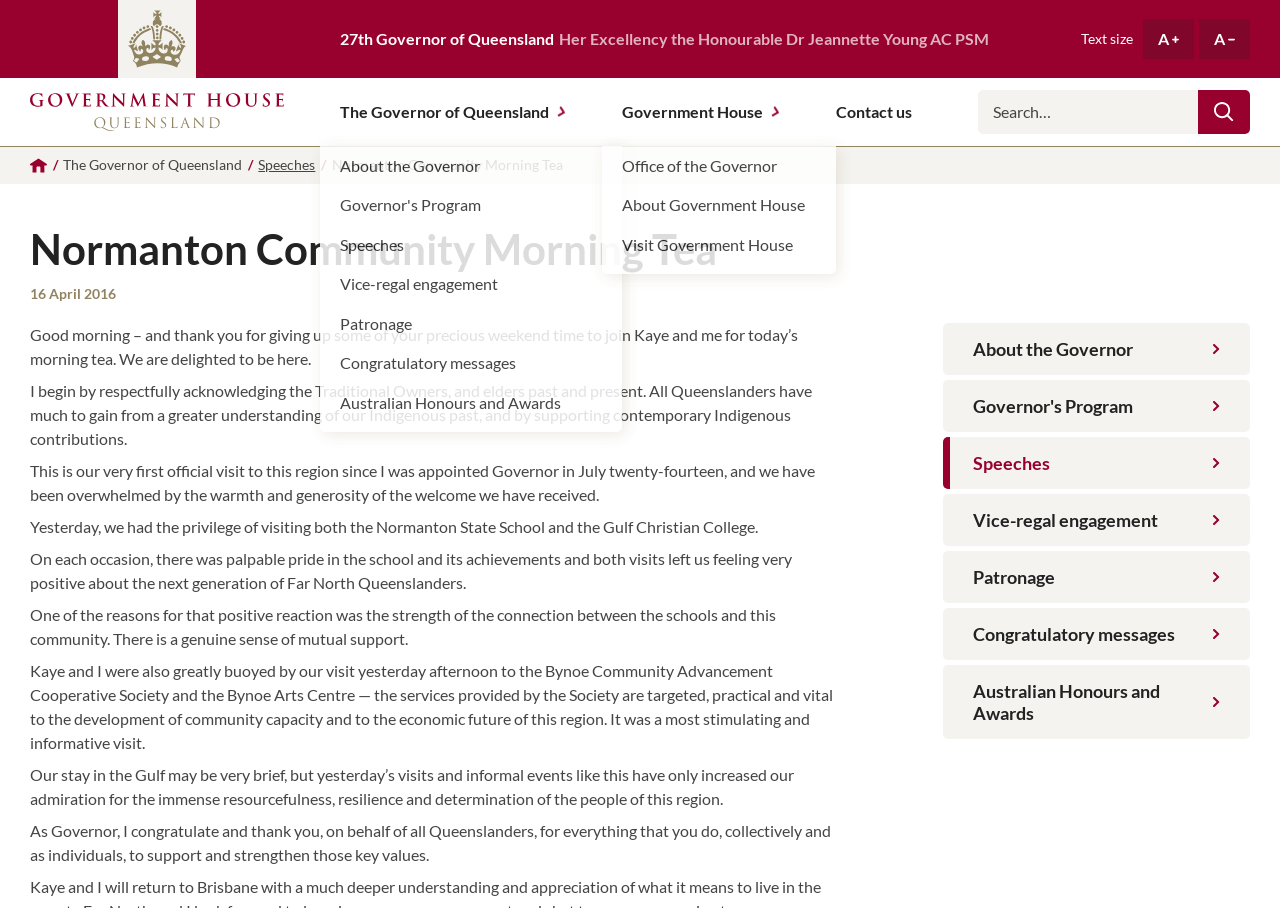Respond with a single word or phrase for the following question: 
What is the date of the Normanton Community Morning Tea event?

16 April 2016